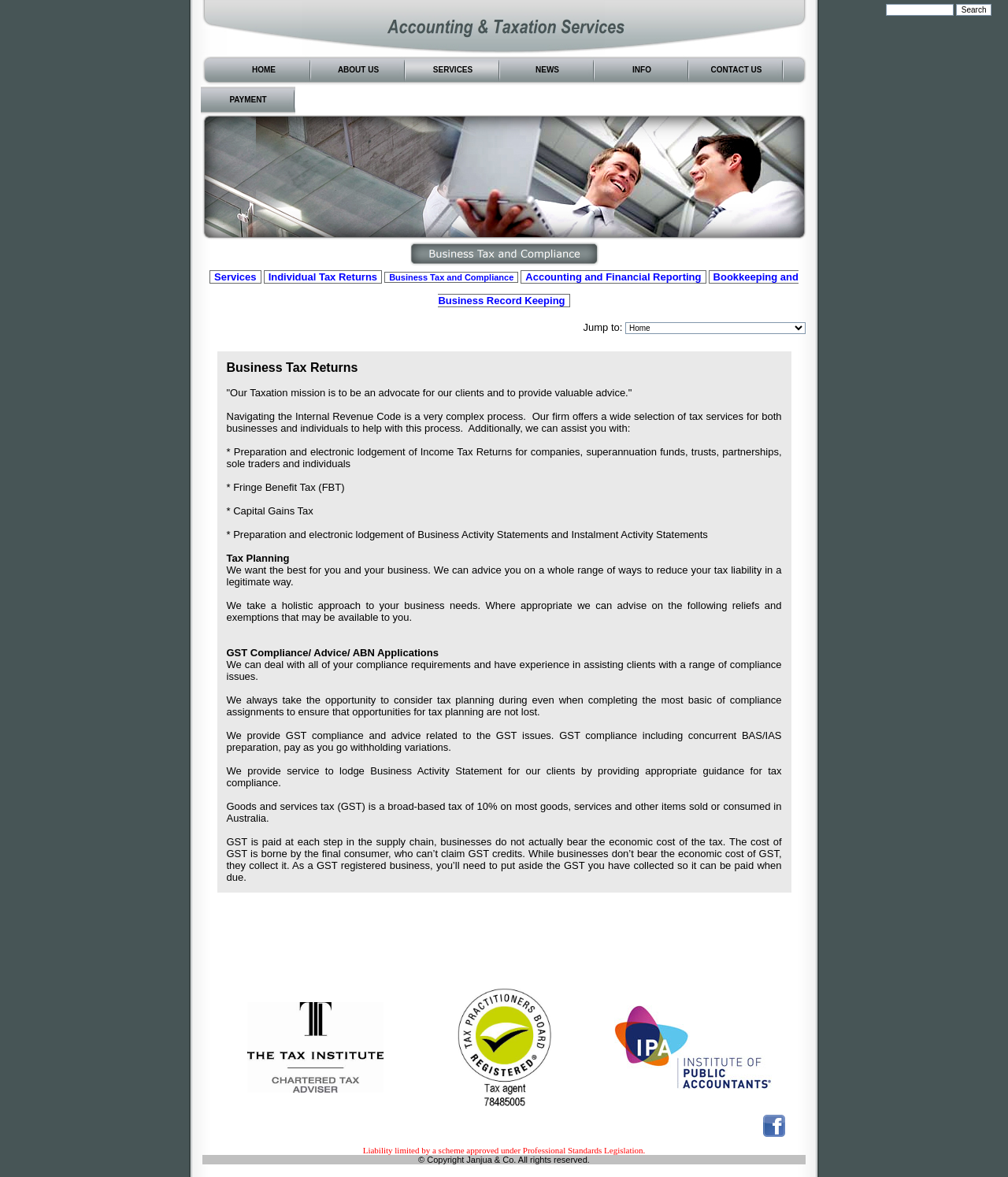Describe all the key features and sections of the webpage thoroughly.

The webpage is for Janjua & Co., a professional accounting and taxation services firm based in Canberra, Australia. At the top, there is a navigation menu with links to different sections of the website, including "HOME", "ABOUT US", "SERVICES", "NEWS", "INFO", "CONTACT US", and "PAYMENT". 

On the top right, there is a search bar with a "Search" button. Below the navigation menu, there is a prominent image related to business tax and compliance. 

The main content of the webpage is divided into sections. The first section describes the firm's taxation services, including business tax returns, preparation and electronic lodgement of income tax returns, fringe benefit tax, capital gains tax, and tax planning. This section also mentions the firm's approach to tax planning and compliance.

Below this section, there are three columns of content. The left column contains an image, the middle column is empty, and the right column contains another image. 

At the bottom of the webpage, there is a section with a table containing three columns. The first column is empty, the second column contains an image, and the third column contains a link. 

The webpage also has a footer section with a disclaimer about liability limited by a scheme approved under Professional Standards Legislation, and a copyright notice stating "© Copyright Janjua & Co. All rights reserved."